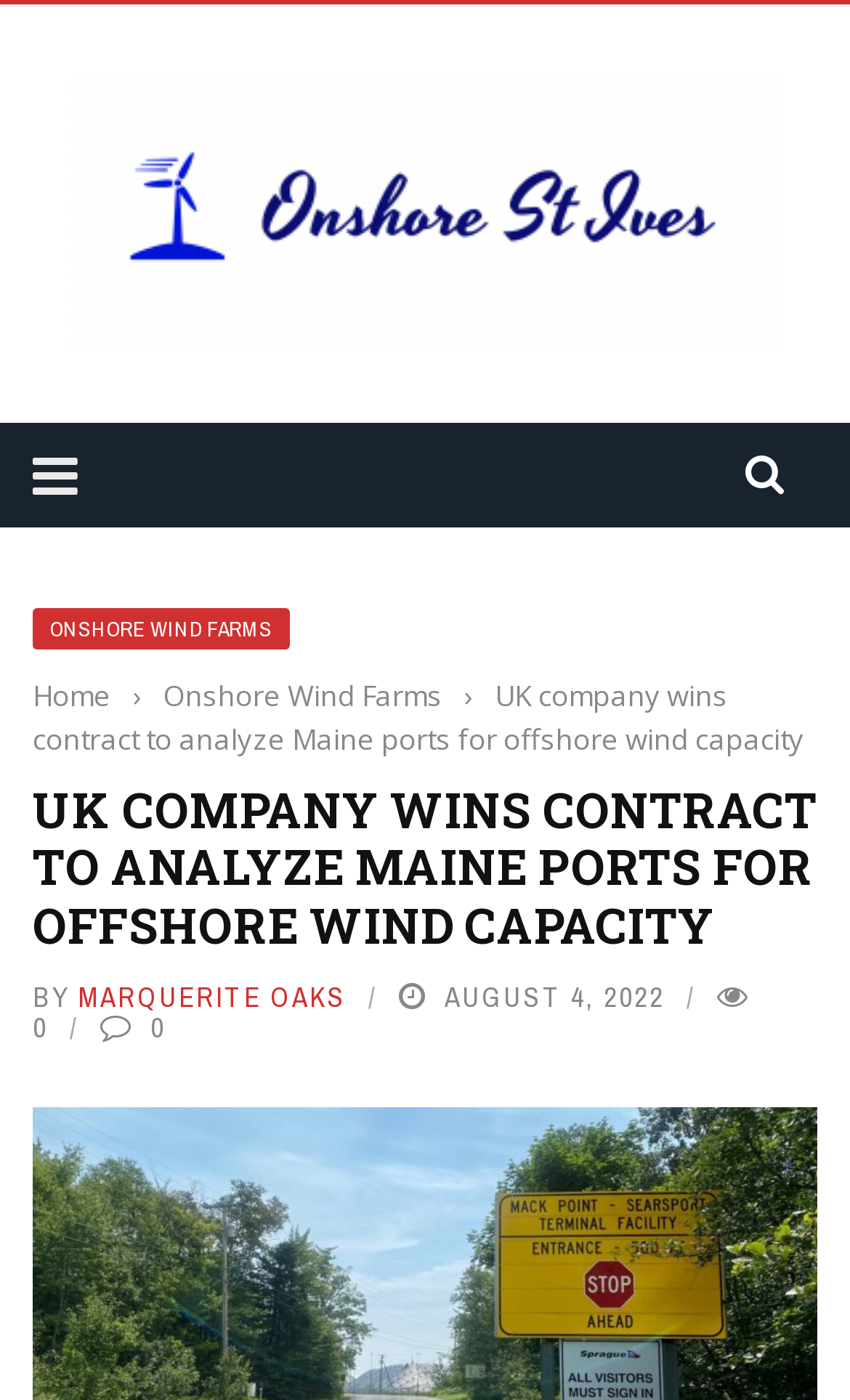Using the provided description parent_node: ONSHORE ST IVES, find the bounding box coordinates for the UI element. Provide the coordinates in (top-left x, top-left y, bottom-right x, bottom-right y) format, ensuring all values are between 0 and 1.

[0.038, 0.311, 0.962, 0.367]